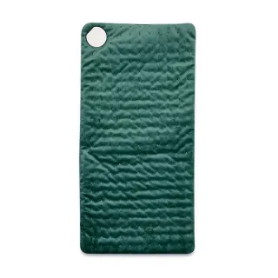What is the purpose of the circular cutout?
Using the information from the image, answer the question thoroughly.

The caption states that the circular cutout serves both a functional purpose, possibly for hanging or handling, and adds to the overall aesthetic appeal, implying that the cutout is designed for ease of use and storage.